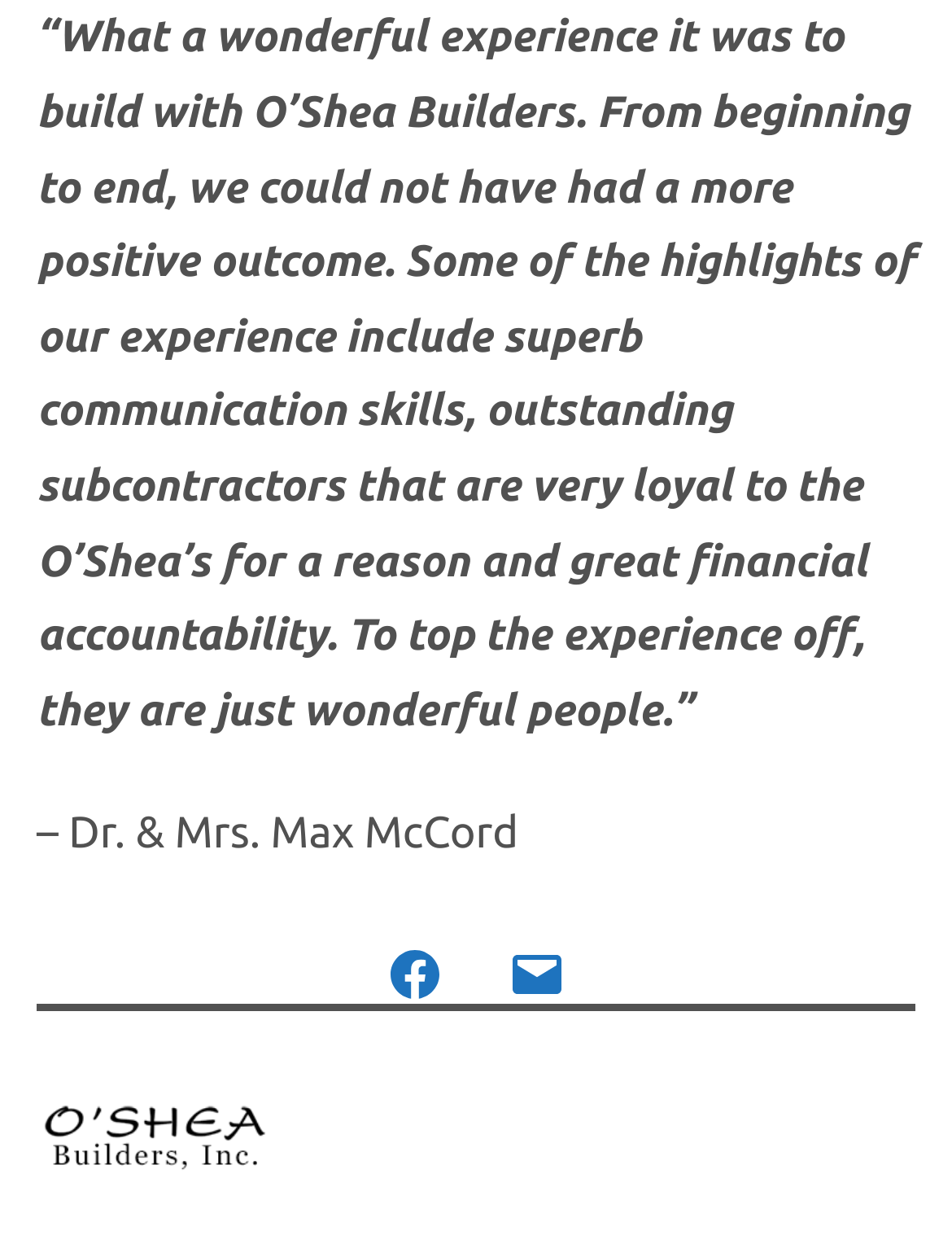What is the sentiment of the quote?
Based on the visual content, answer with a single word or a brief phrase.

Positive